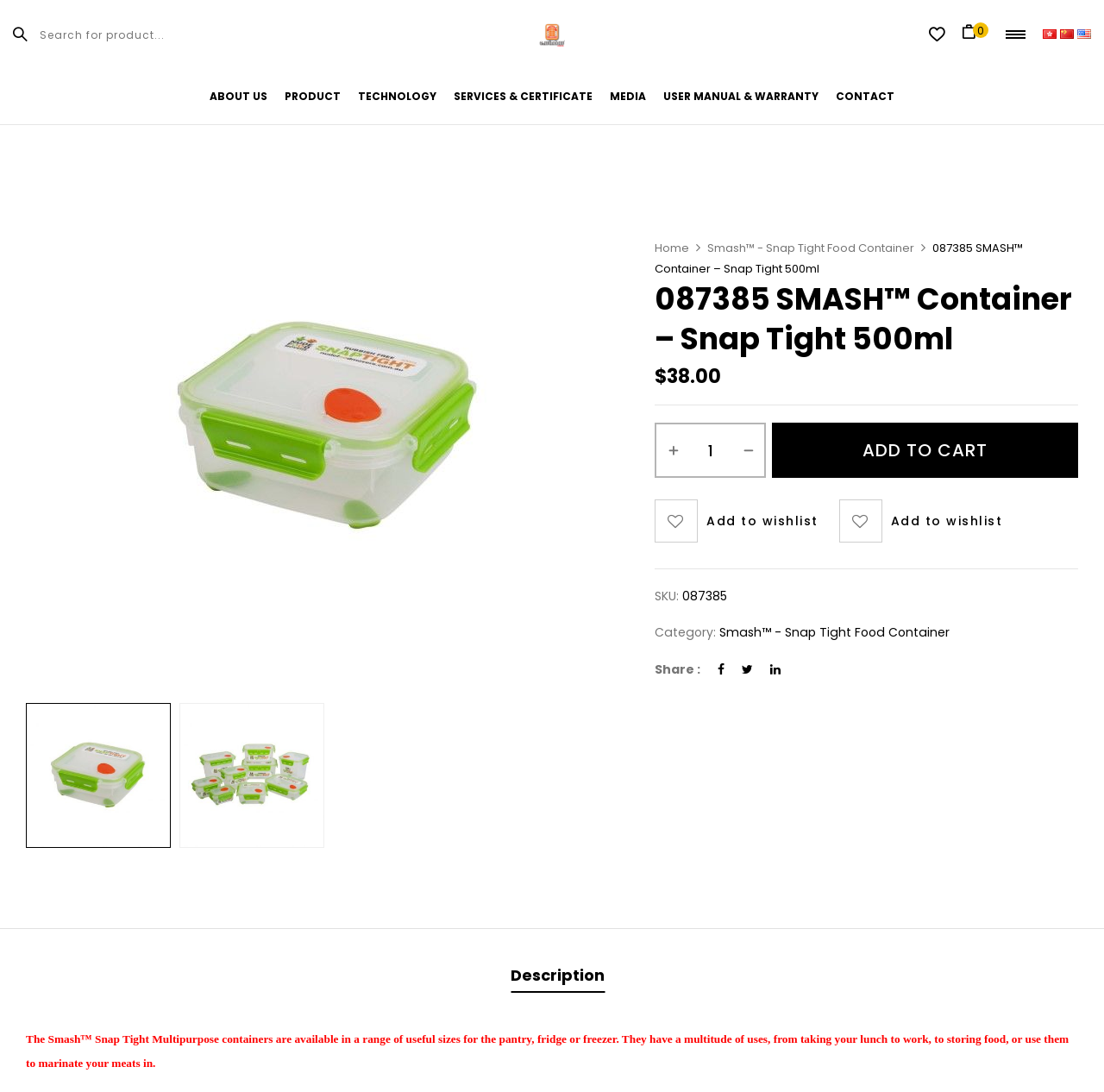What is the name of the product? Using the information from the screenshot, answer with a single word or phrase.

SMASH Container